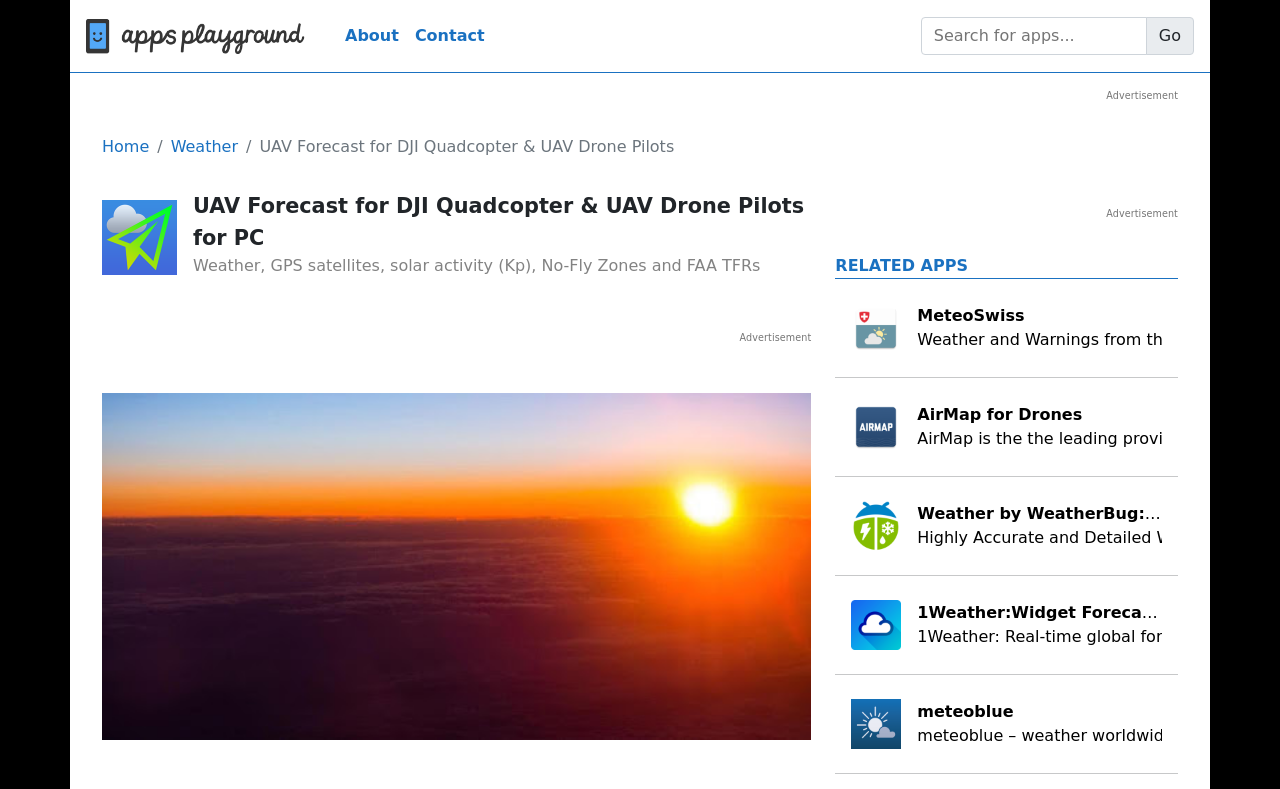What is the text of the webpage's headline?

UAV Forecast for DJI Quadcopter & UAV Drone Pilots for PC